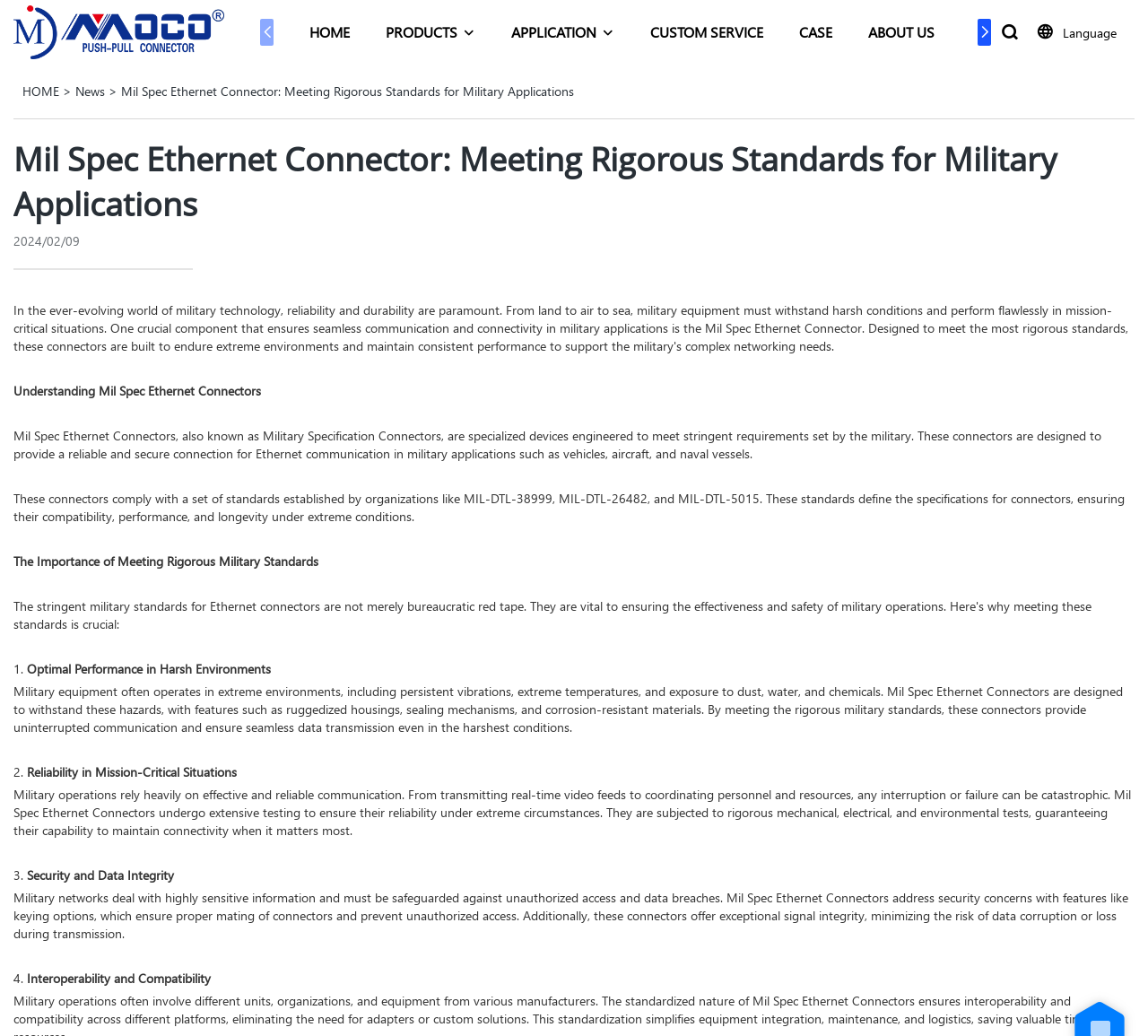Identify the bounding box coordinates of the region I need to click to complete this instruction: "read about mil spec ethernet connectors".

[0.105, 0.08, 0.5, 0.096]